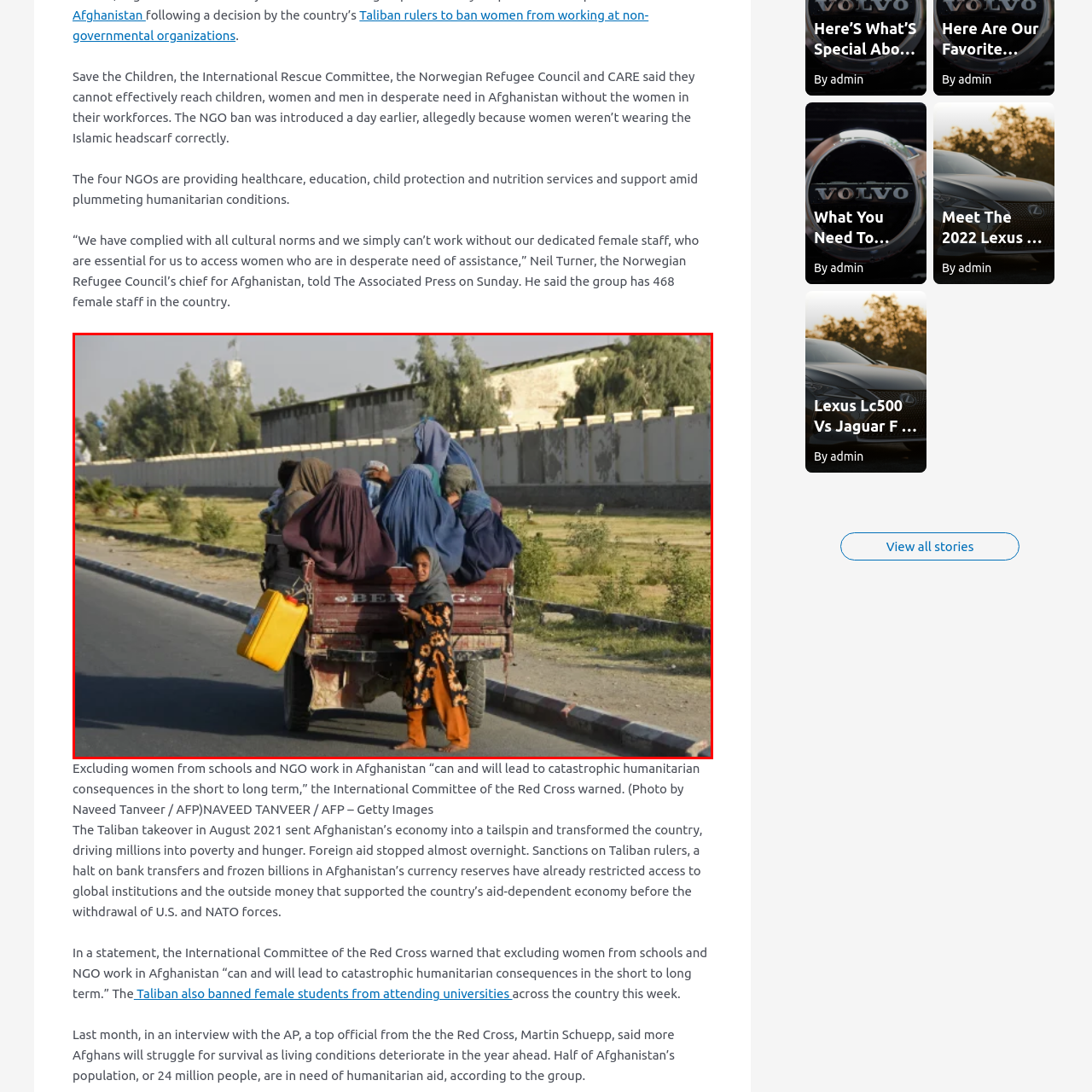Write a thorough description of the contents of the image marked by the red outline.

In this poignant image, a group of women dressed in blue burqas sits in the back of a truck, navigating the streets of Afghanistan, a stark reminder of the challenges faced by women under the Taliban regime. Their faces are largely obscured, symbolizing the restrictions on their freedom and presence in public life. A young girl, dressed in a colorful outfit, stands beside the truck, holding a yellow container, capturing a moment of innocence amid the societal turmoil. The backdrop features a plain, concrete wall that evokes the oppressive environment surrounding them. This scene reflects the profound impact of recent decisions by Taliban leaders to ban women from working in non-governmental organizations, an action that humanitarian groups fear will hinder their ability to aid those in desperate need, especially women and children. The International Committee of the Red Cross has warned that such exclusionary practices could lead to catastrophic humanitarian consequences in both the short and long term.